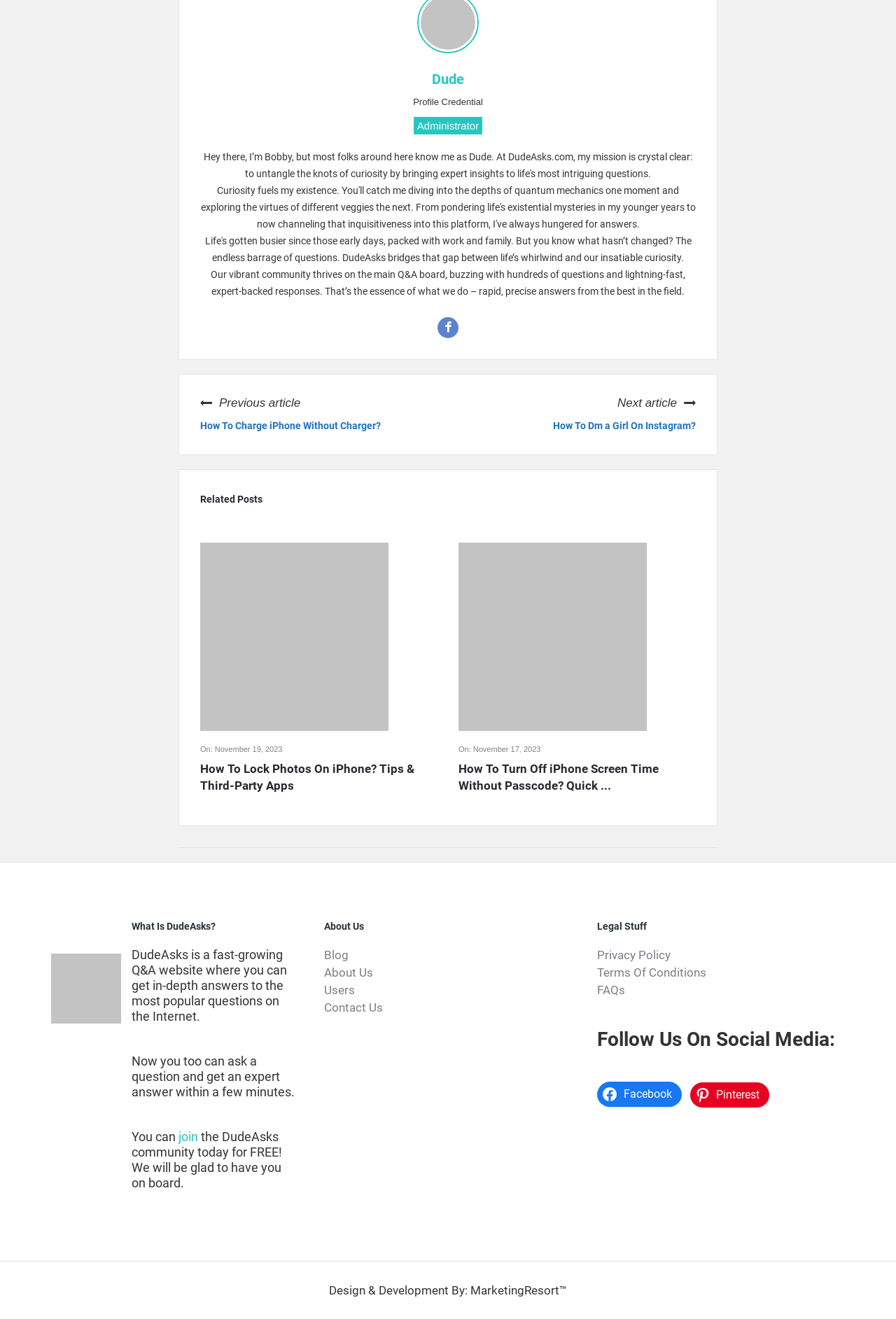Bounding box coordinates should be in the format (top-left x, top-left y, bottom-right x, bottom-right y) and all values should be floating point numbers between 0 and 1. Determine the bounding box coordinate for the UI element described as: Terms Of Conditions

[0.666, 0.732, 0.788, 0.743]